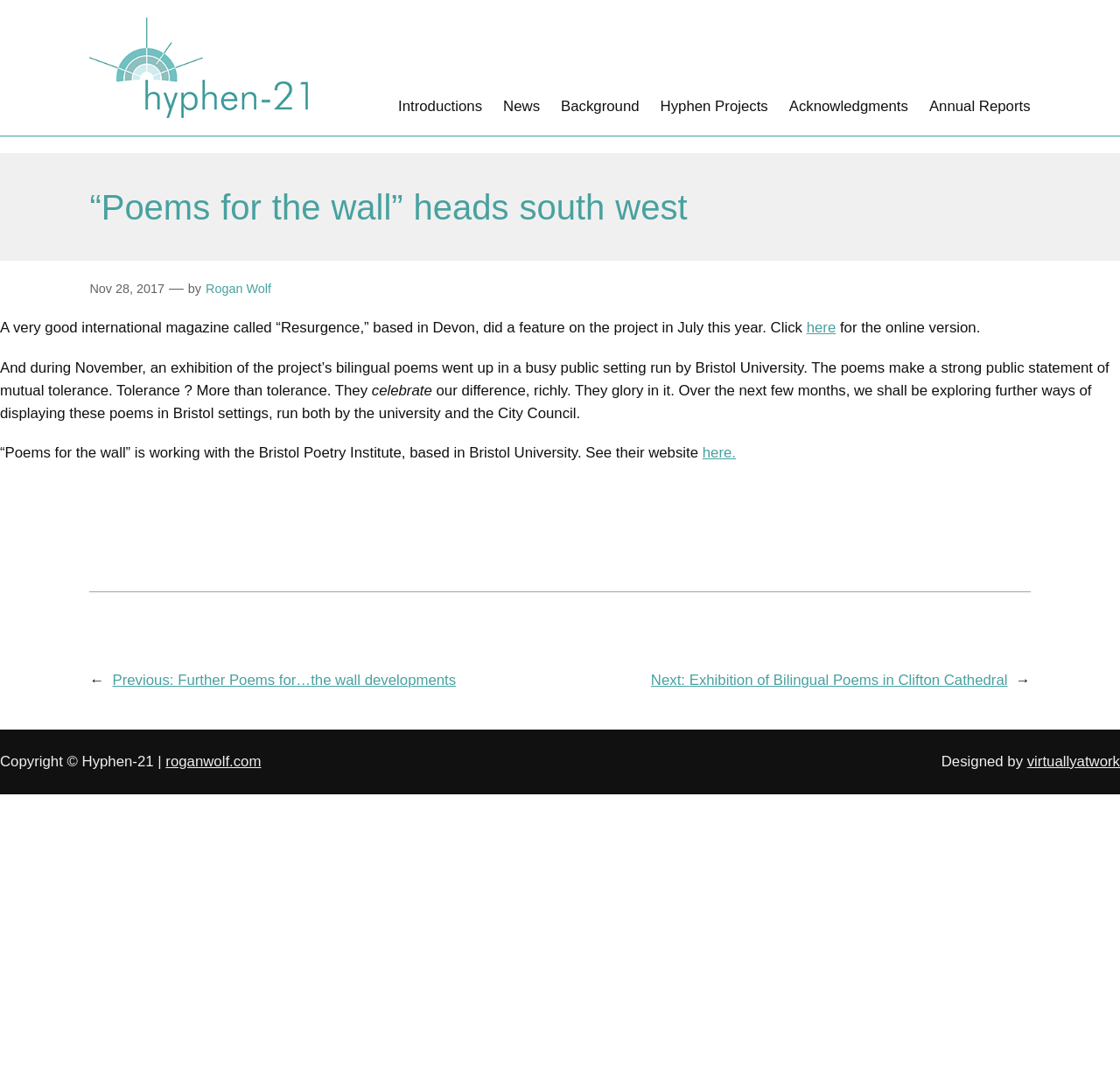Extract the bounding box of the UI element described as: "here".

[0.72, 0.297, 0.746, 0.313]